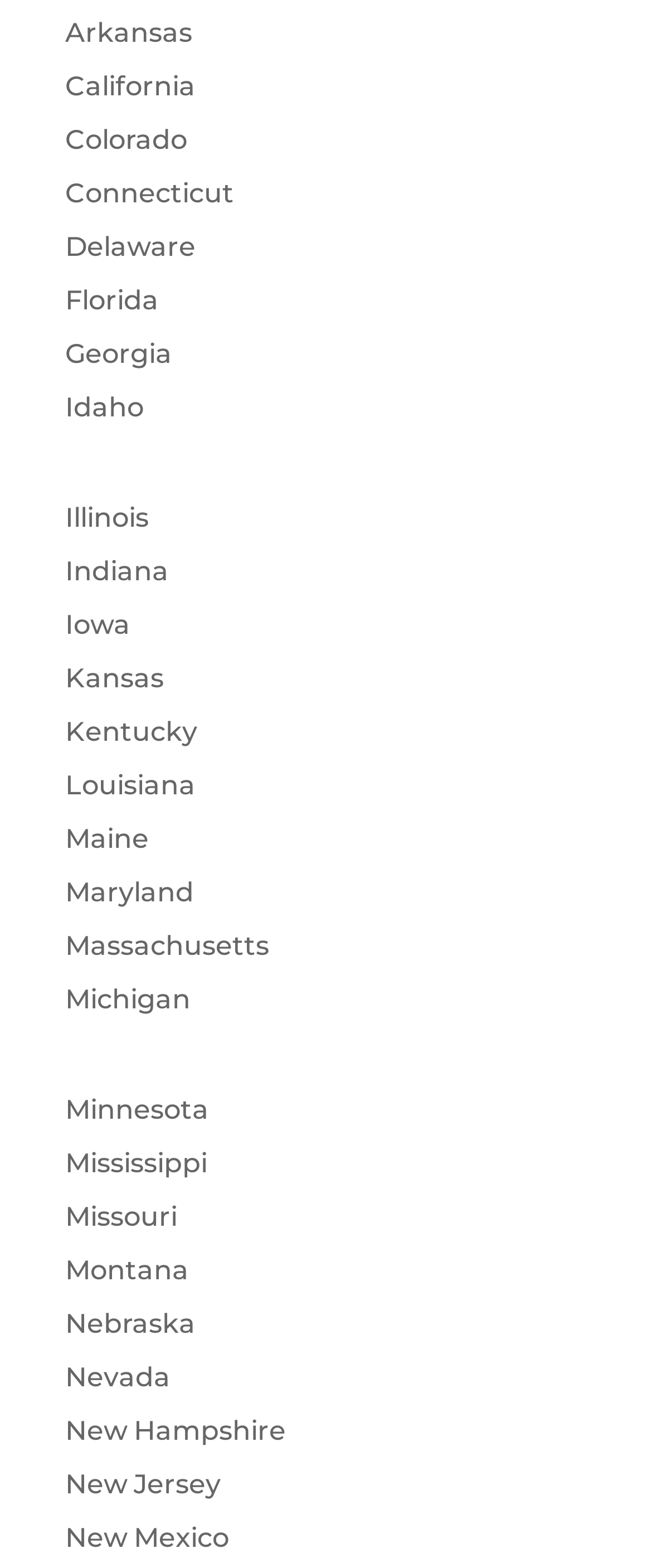How many states start with 'M'?
Give a detailed and exhaustive answer to the question.

I searched for links starting with 'M' on the webpage, and I found four: Maine, Maryland, Massachusetts, and Michigan.